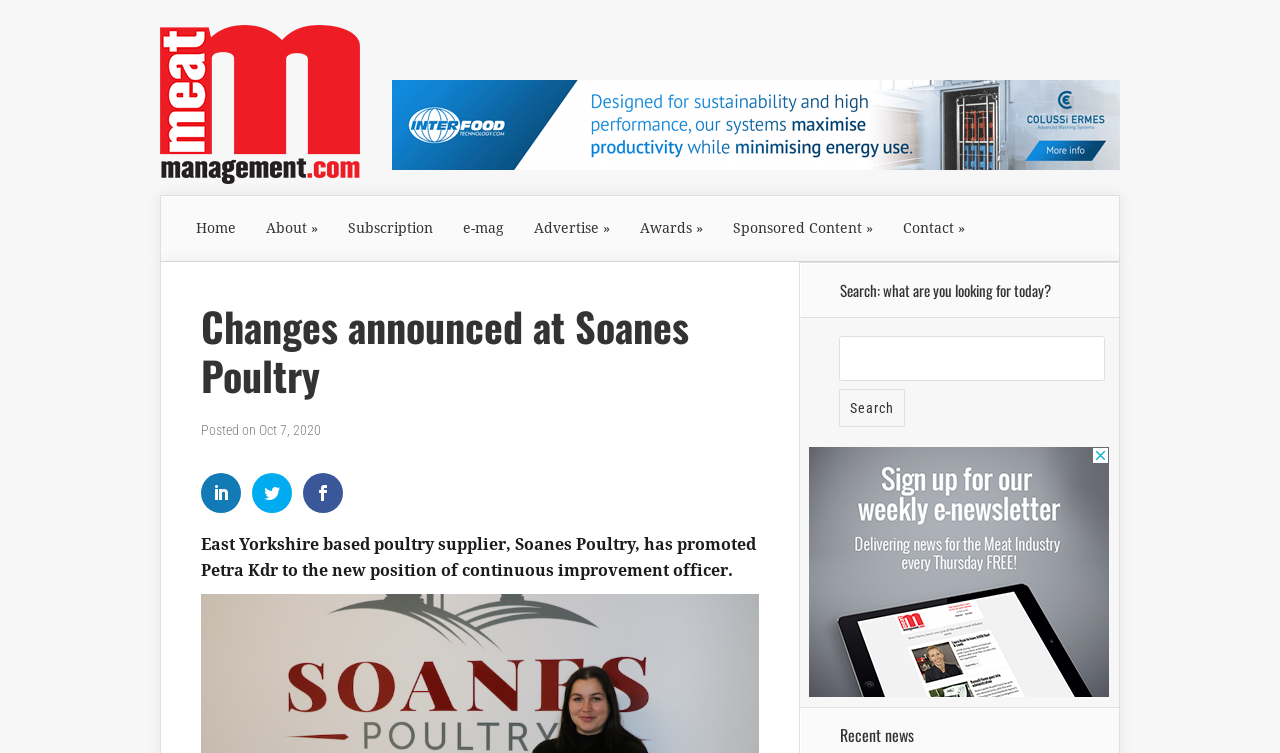What is the purpose of the search bar?
Give a one-word or short-phrase answer derived from the screenshot.

To search the website